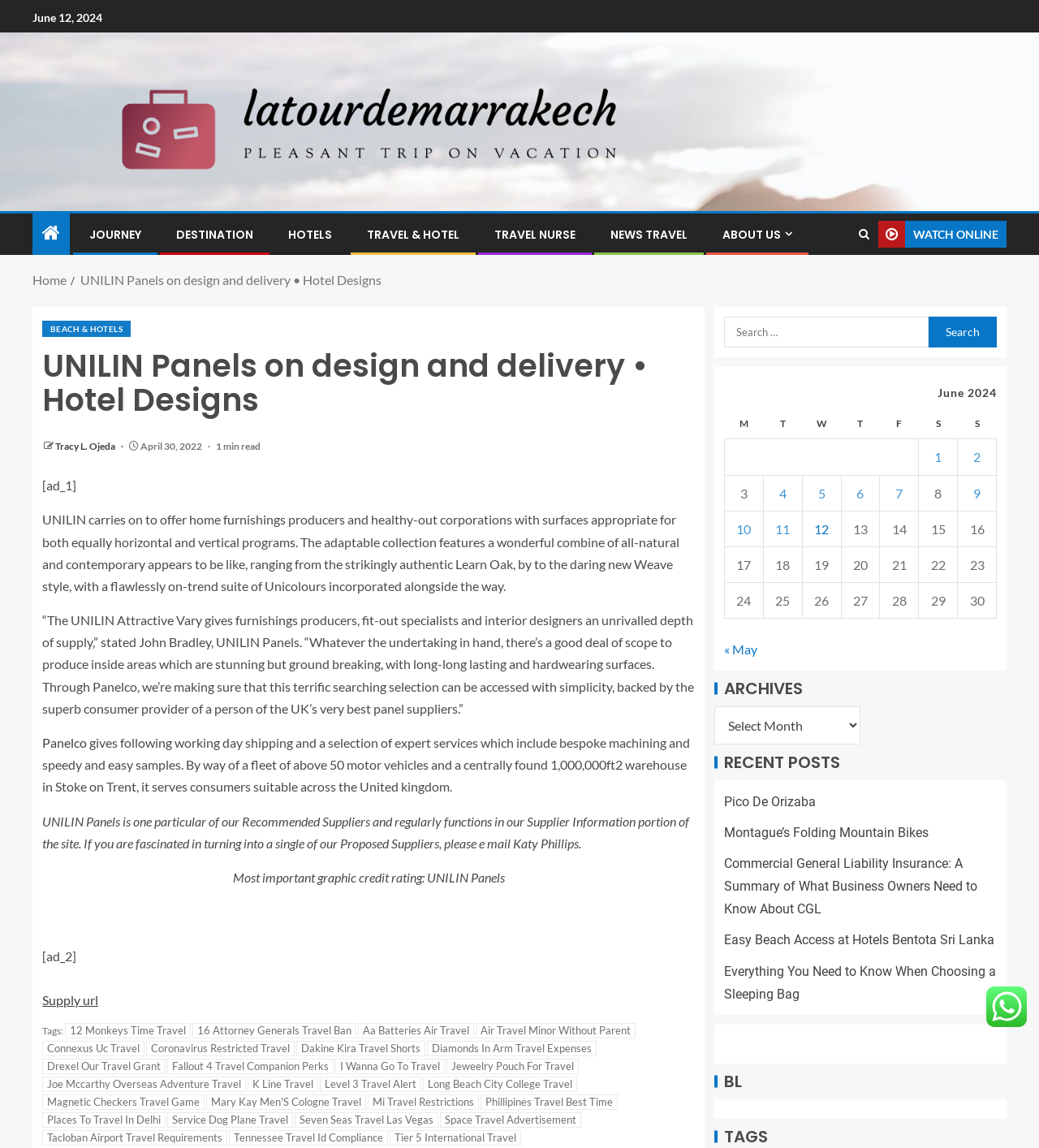Convey a detailed summary of the webpage, mentioning all key elements.

The webpage is about UNILIN Panels on design and delivery, specifically in the context of hotel designs. At the top, there is a date "June 12, 2024" and a link to "latourdemarrakech" with an accompanying image. Below this, there are several links to different categories, including "JOURNEY", "DESTINATION", "HOTELS", and more.

The main content of the page is an article about UNILIN Panels, which provides a description of the company's products and services. The article is divided into several sections, with headings and paragraphs of text. There are also links to other related articles and websites throughout the page.

On the right side of the page, there is a search bar with a button to submit a search query. Below this, there is a table with a calendar for June 2024, showing the days of the week and the dates.

At the bottom of the page, there are several links to tags related to travel, including "12 Monkeys Time Travel", "16 Attorney Generals Travel Ban", and many others. There are also several advertisements and promotional links scattered throughout the page.